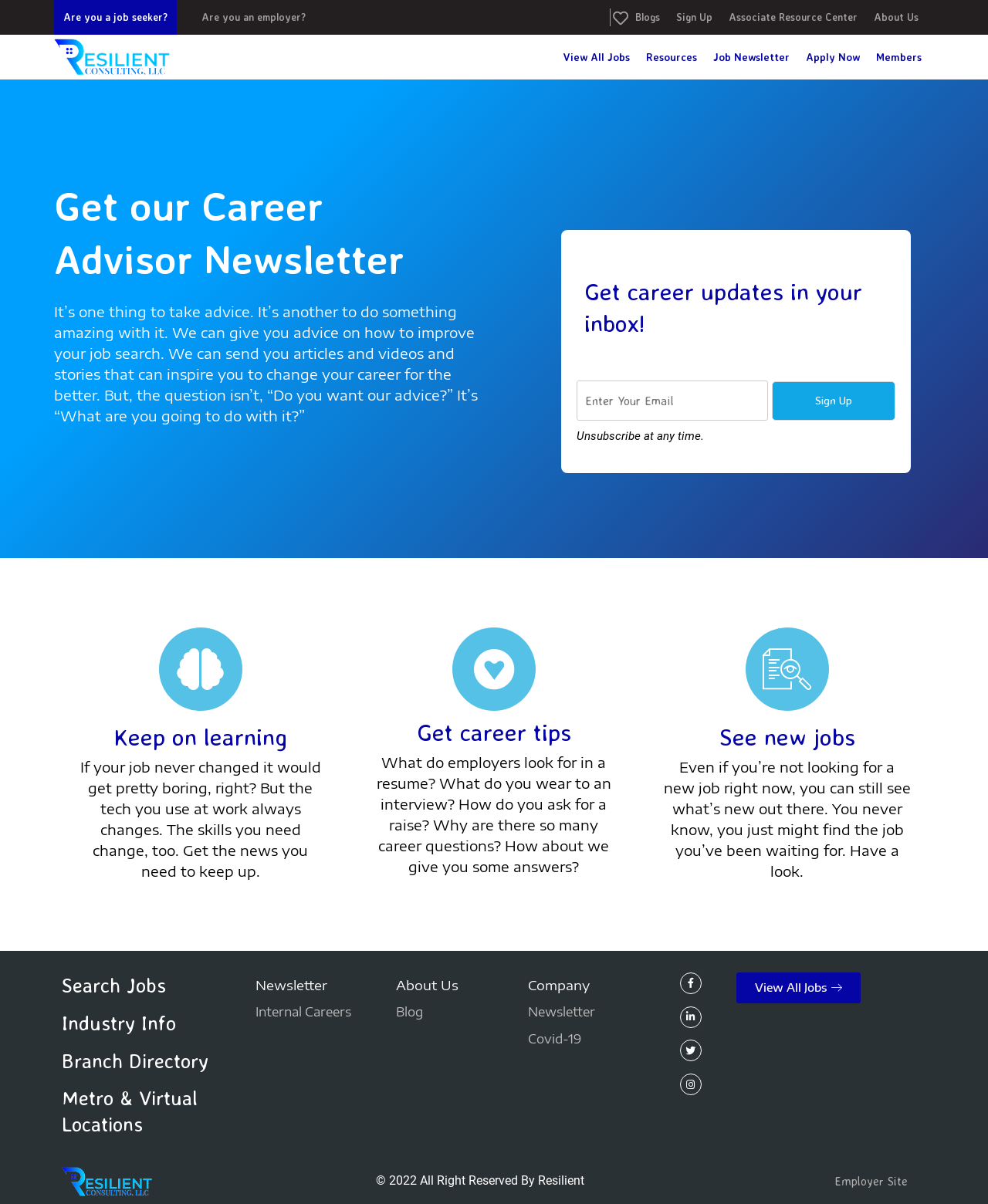Determine the bounding box of the UI element mentioned here: "Are you a job seeker?". The coordinates must be in the format [left, top, right, bottom] with values ranging from 0 to 1.

[0.055, 0.0, 0.179, 0.029]